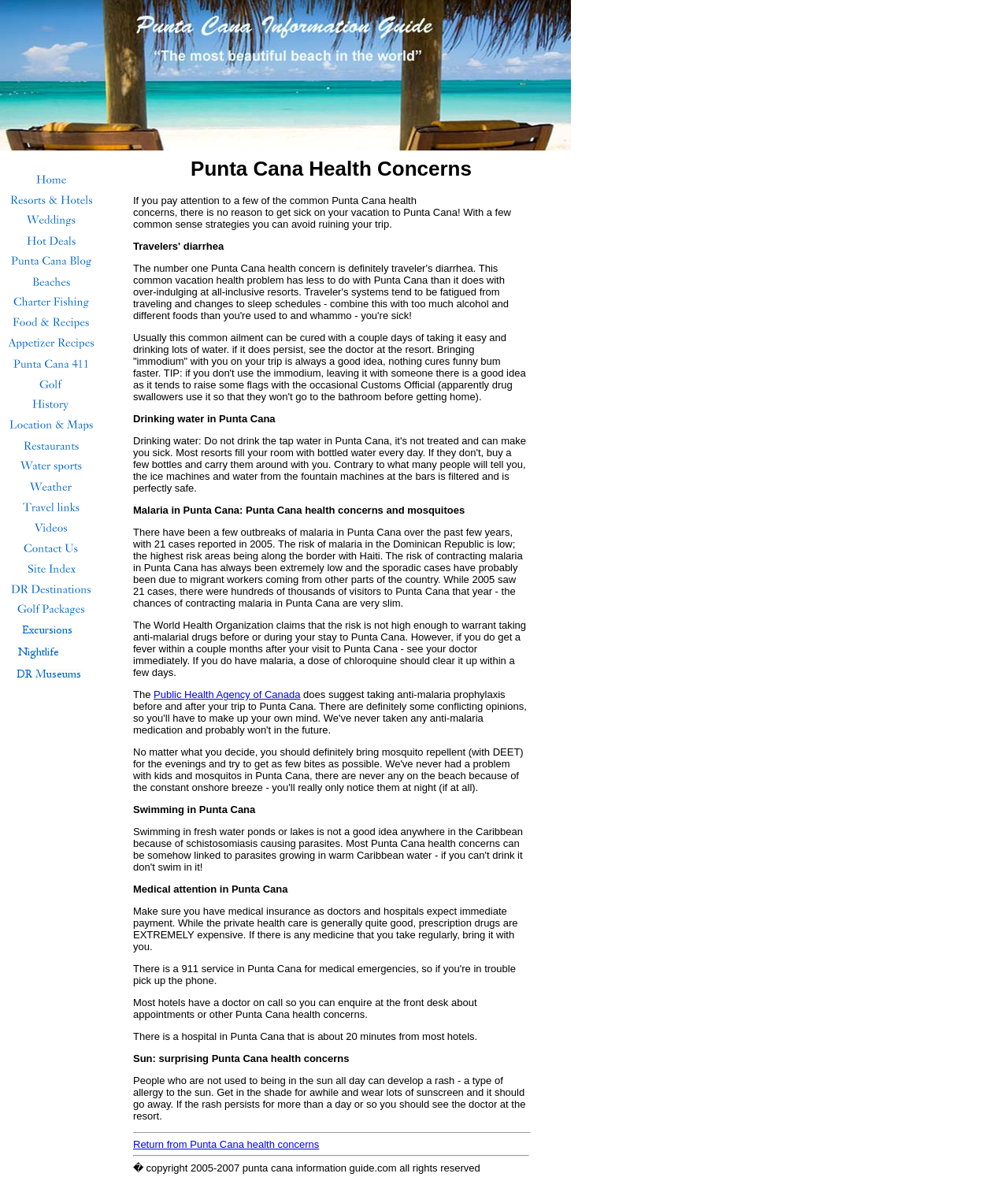Identify the primary heading of the webpage and provide its text.

Punta Cana Health Concerns